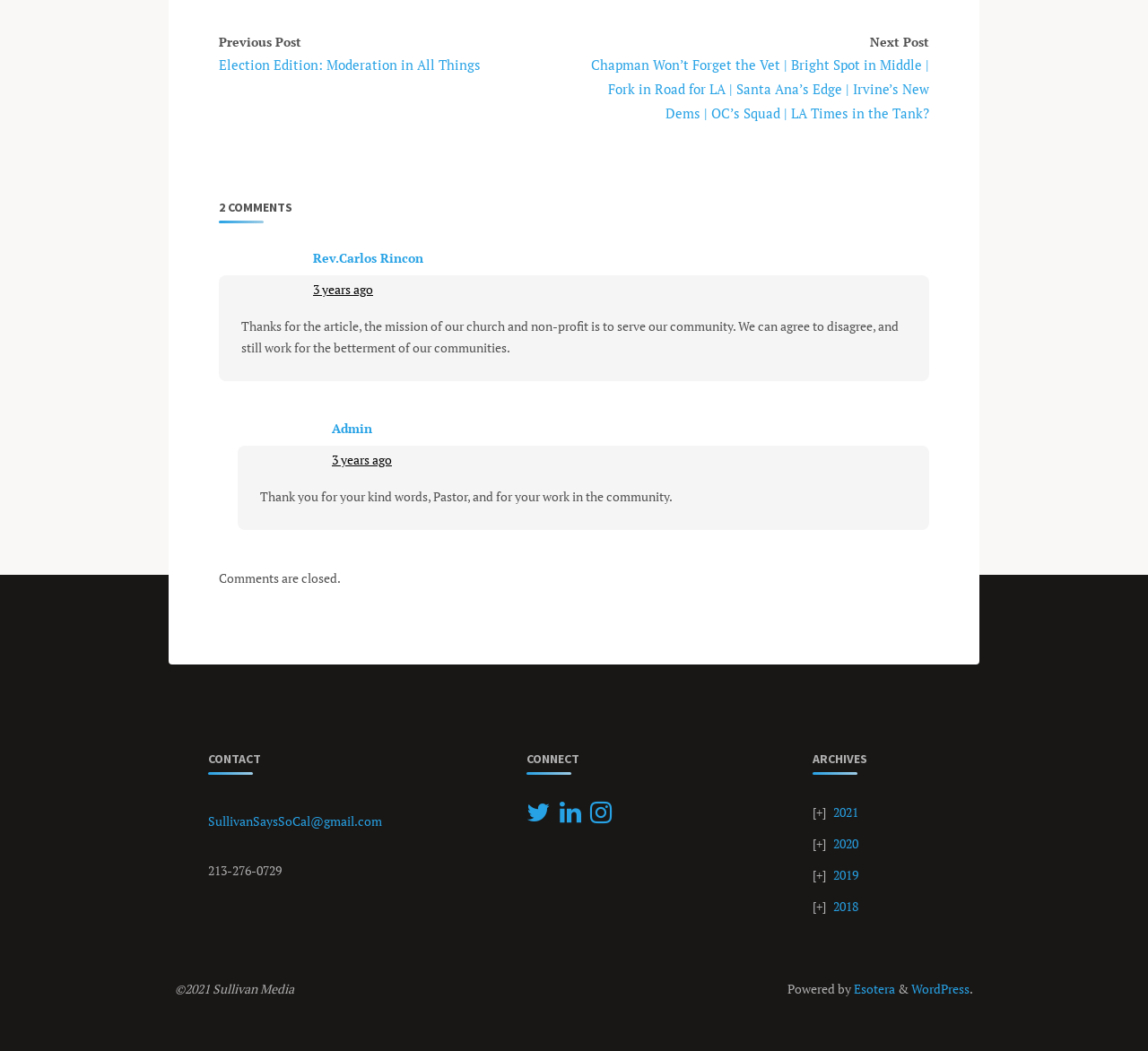From the webpage screenshot, predict the bounding box of the UI element that matches this description: "2021".

[0.726, 0.765, 0.748, 0.781]